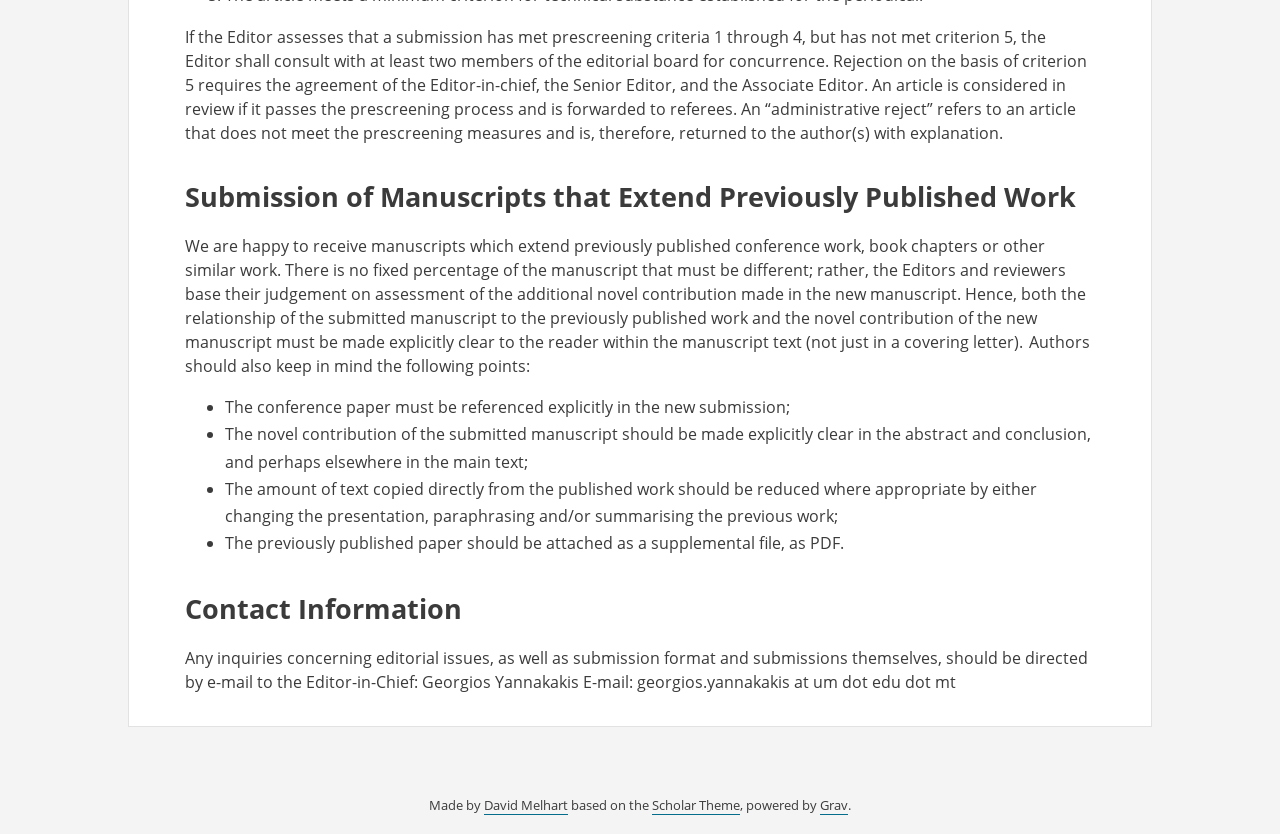Identify the bounding box of the HTML element described here: "Grav". Provide the coordinates as four float numbers between 0 and 1: [left, top, right, bottom].

[0.641, 0.955, 0.662, 0.977]